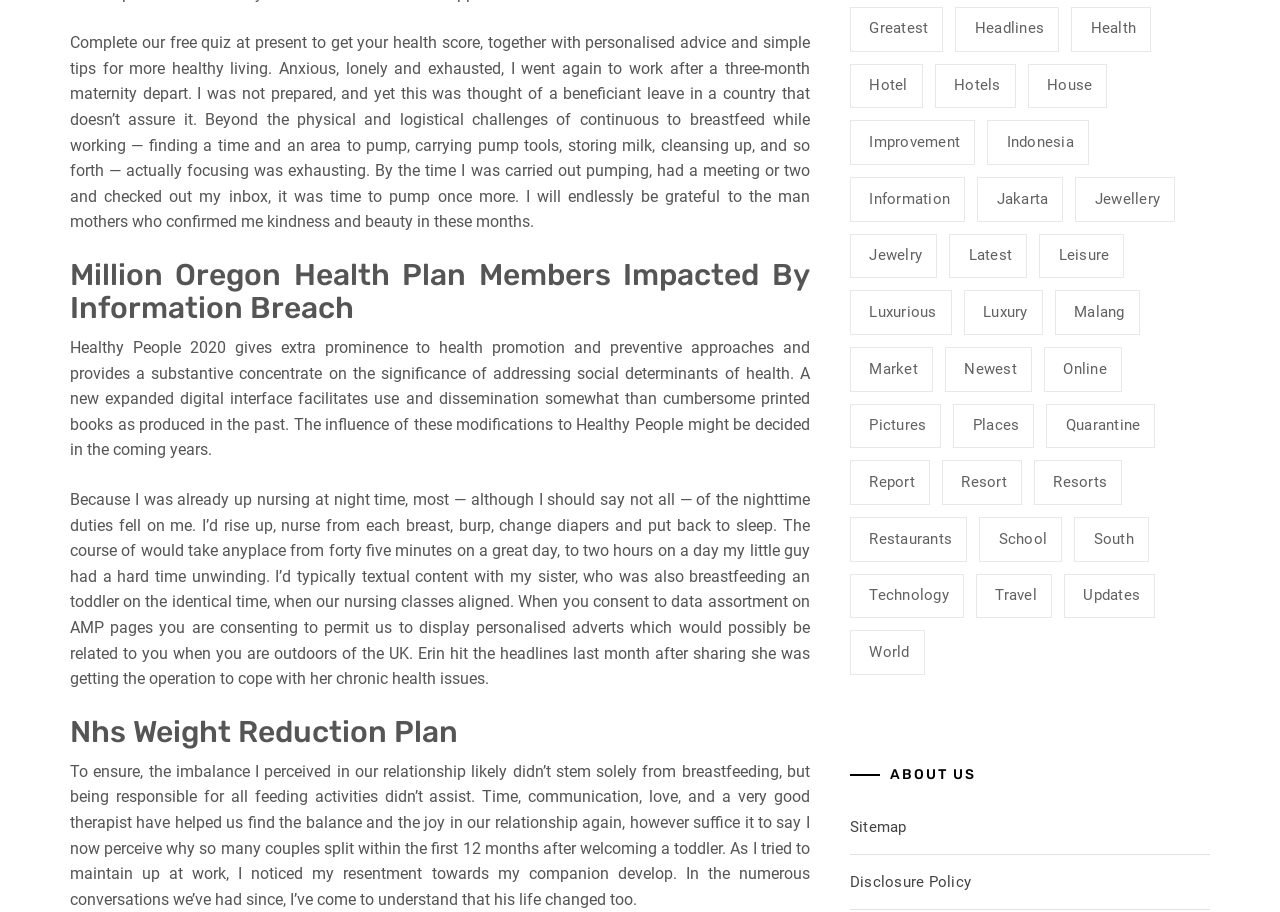Find the bounding box coordinates of the element you need to click on to perform this action: 'Follow 'health' link'. The coordinates should be represented by four float values between 0 and 1, in the format [left, top, right, bottom].

[0.837, 0.008, 0.899, 0.057]